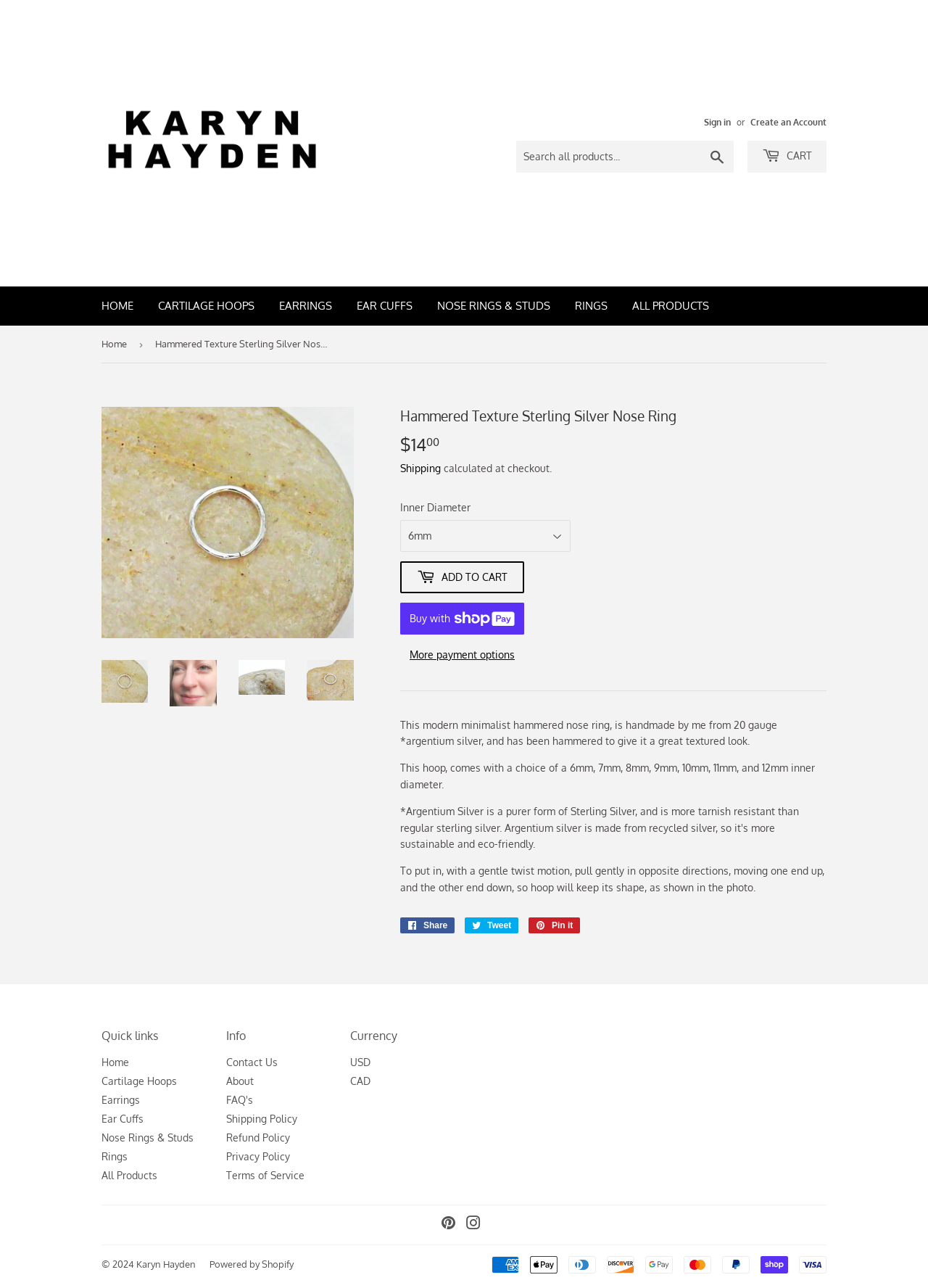Identify the bounding box coordinates of the part that should be clicked to carry out this instruction: "Sign in".

[0.759, 0.091, 0.788, 0.099]